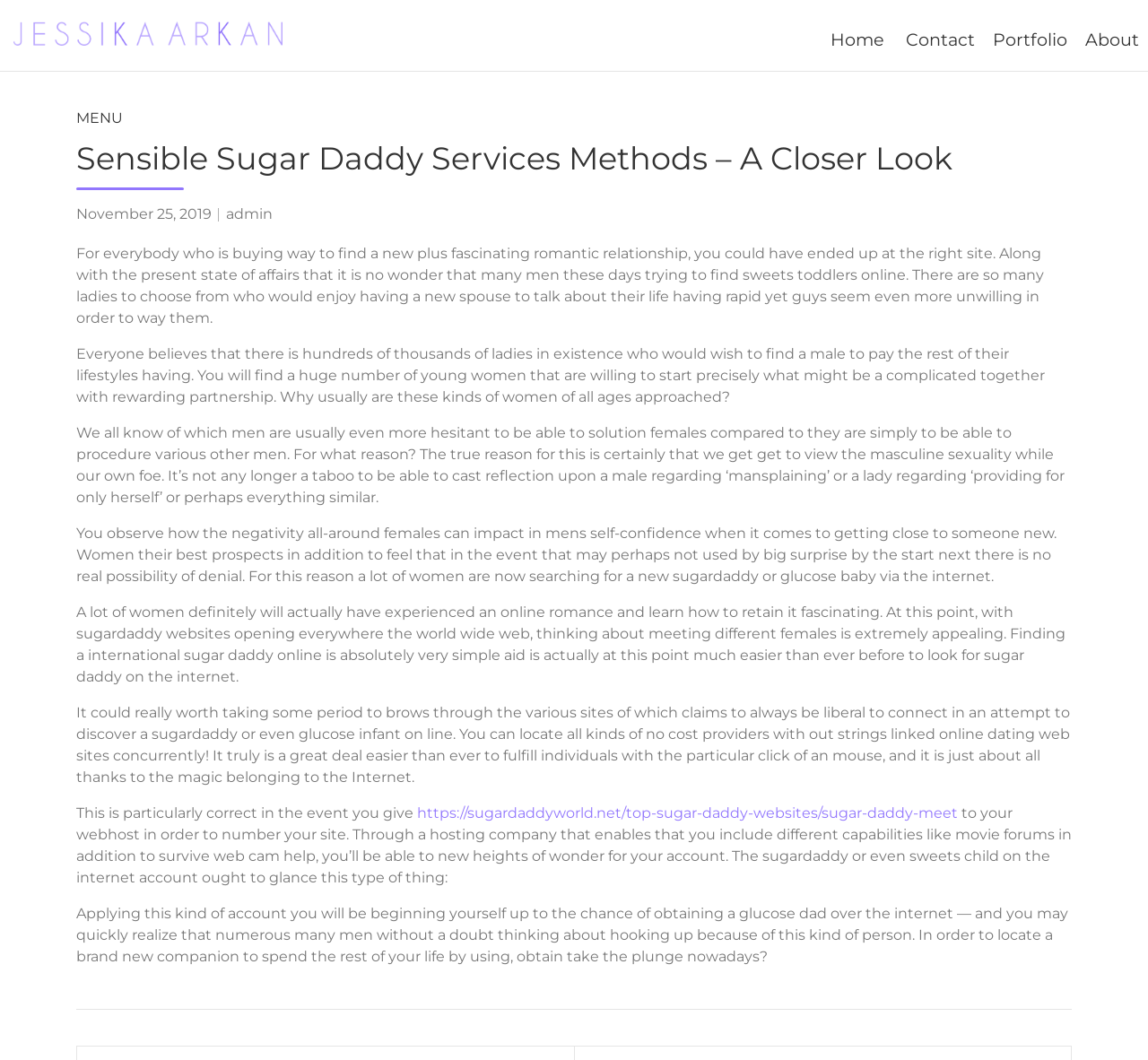Find the bounding box coordinates of the element to click in order to complete this instruction: "type your answer here". The bounding box coordinates must be four float numbers between 0 and 1, denoted as [left, top, right, bottom].

None